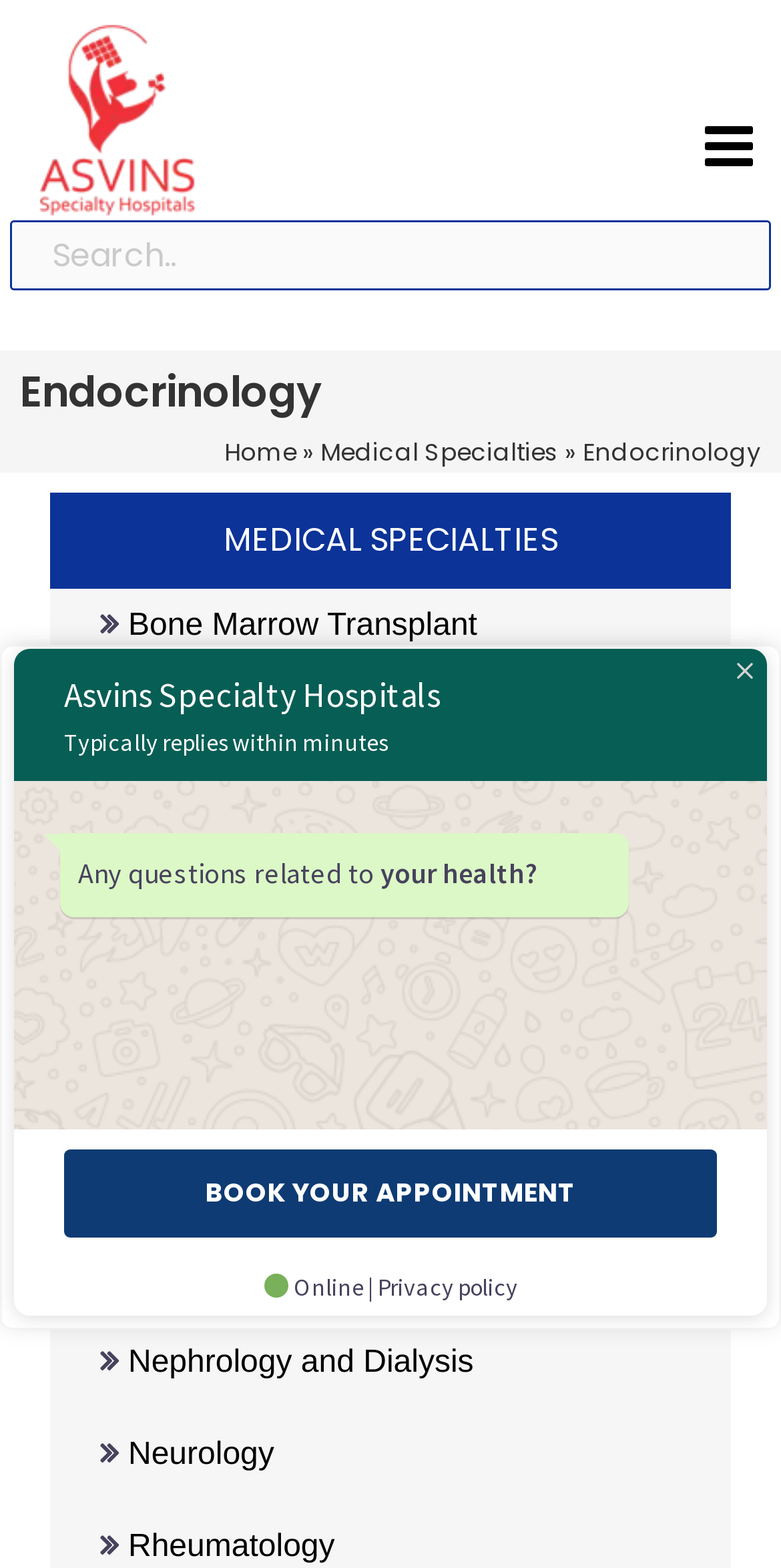What is the name of the hospital?
Using the image, give a concise answer in the form of a single word or short phrase.

Asvins Specialty Hospitals